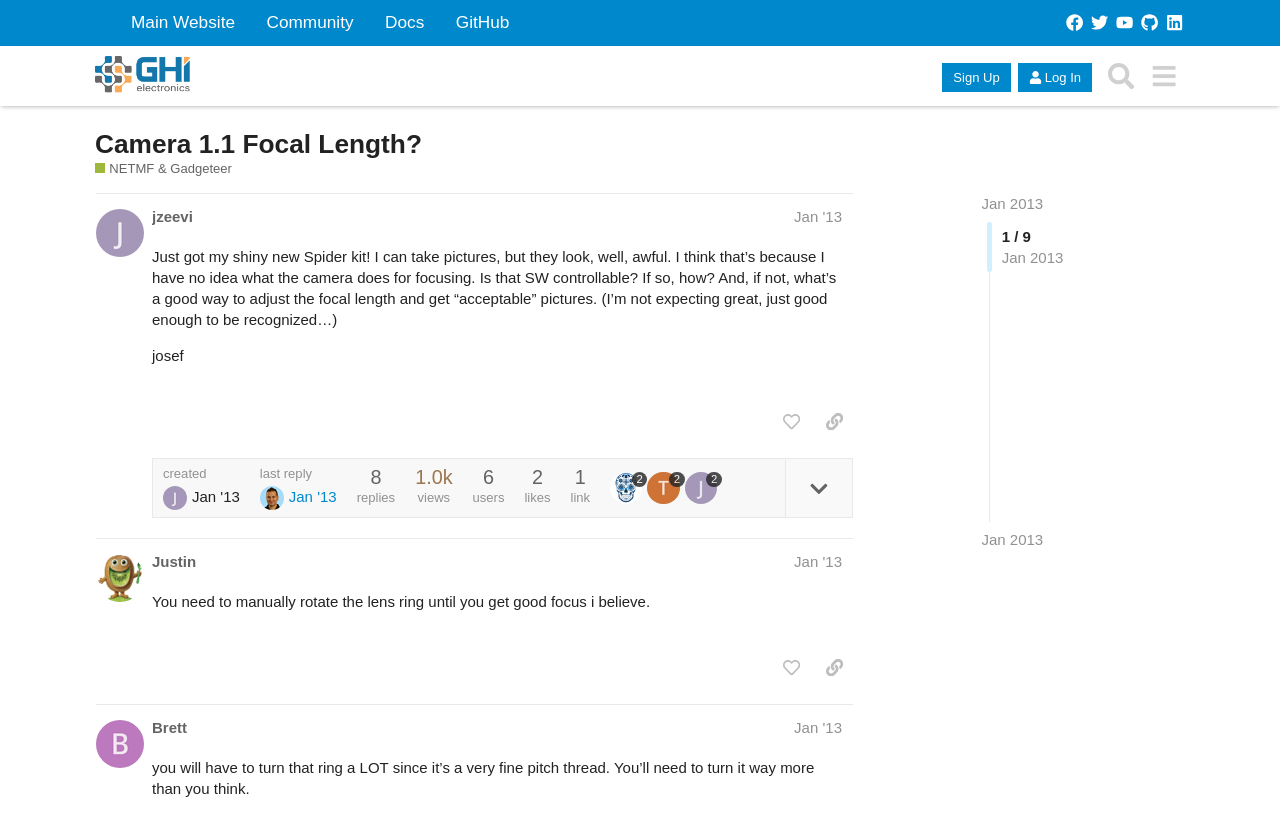Show the bounding box coordinates of the element that should be clicked to complete the task: "View the post by jzeevi".

[0.075, 0.235, 0.755, 0.654]